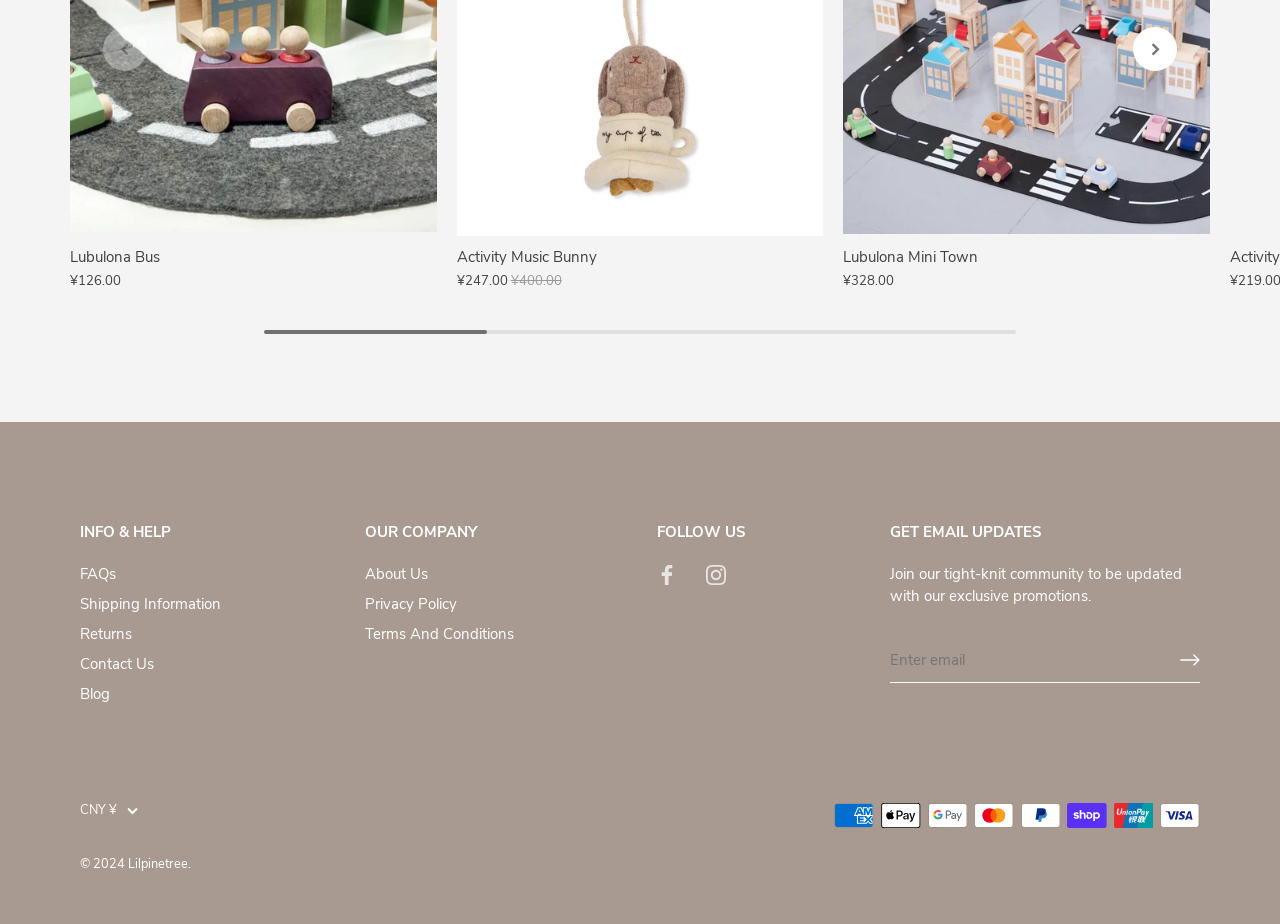Identify the coordinates of the bounding box for the element described below: "Blog". Return the coordinates as four float numbers between 0 and 1: [left, top, right, bottom].

[0.062, 0.74, 0.086, 0.762]